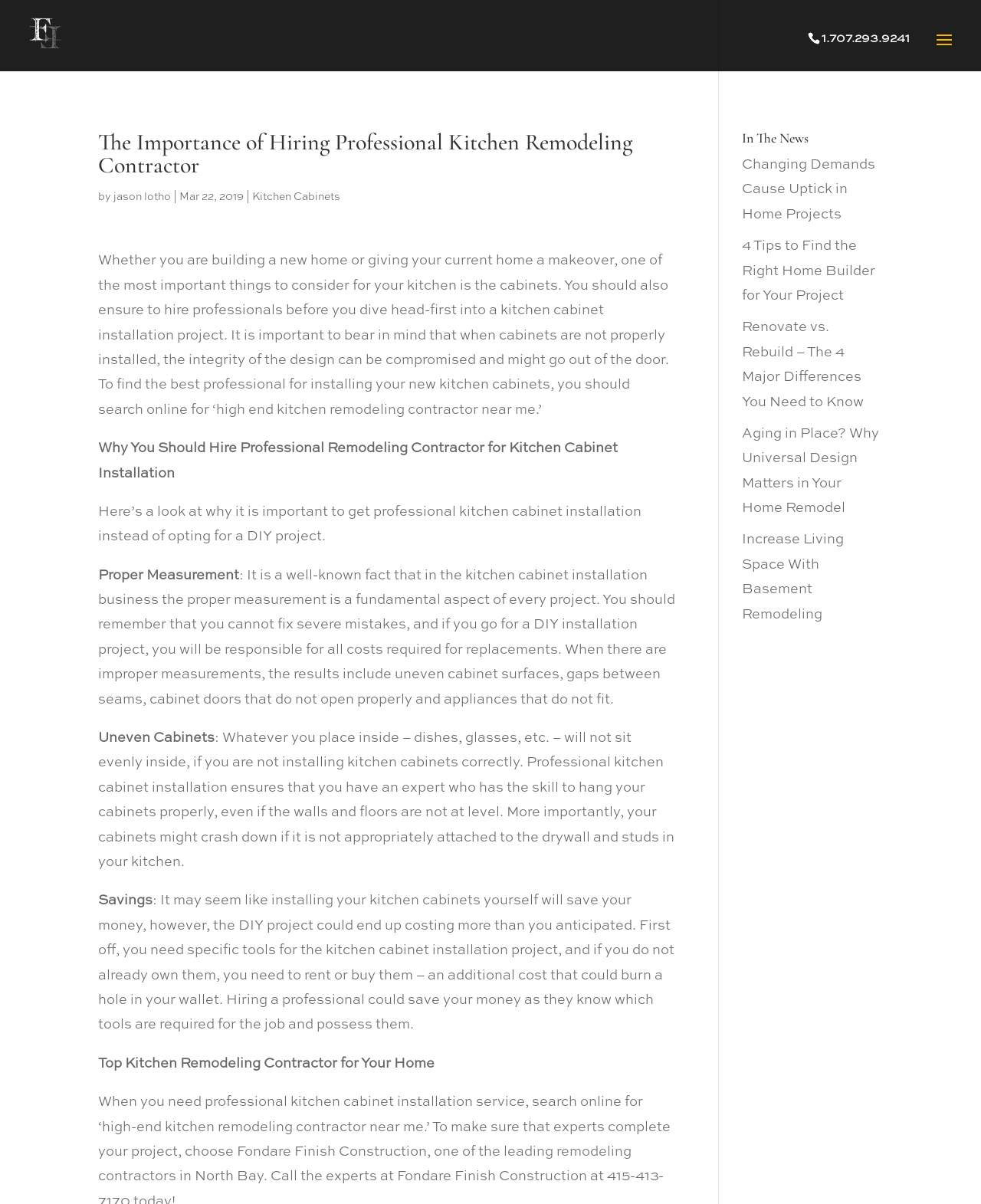Please identify the bounding box coordinates of the clickable element to fulfill the following instruction: "Find the best professional for installing new kitchen cabinets". The coordinates should be four float numbers between 0 and 1, i.e., [left, top, right, bottom].

[0.119, 0.314, 0.291, 0.325]